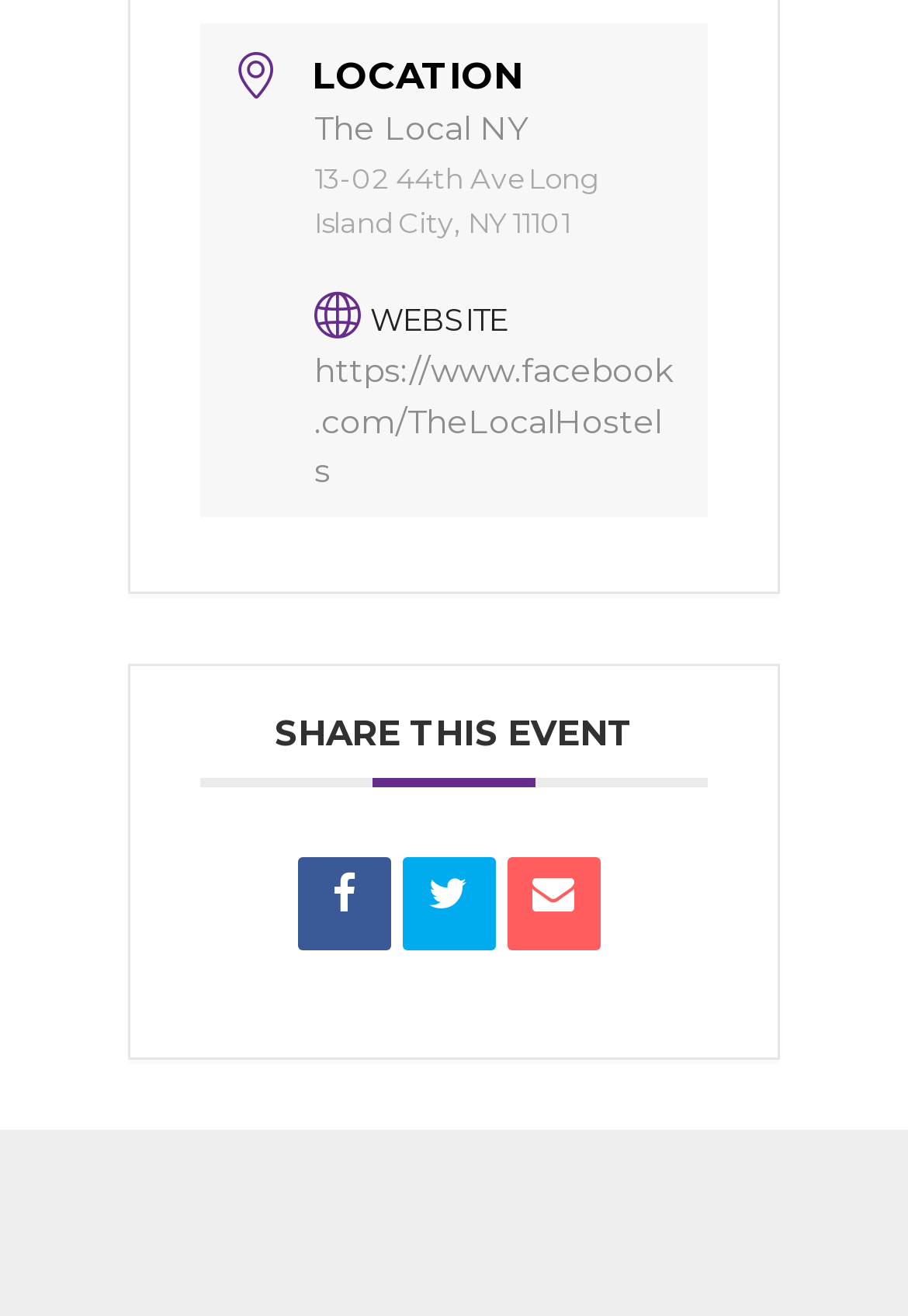How many social media links are available?
Give a one-word or short-phrase answer derived from the screenshot.

3